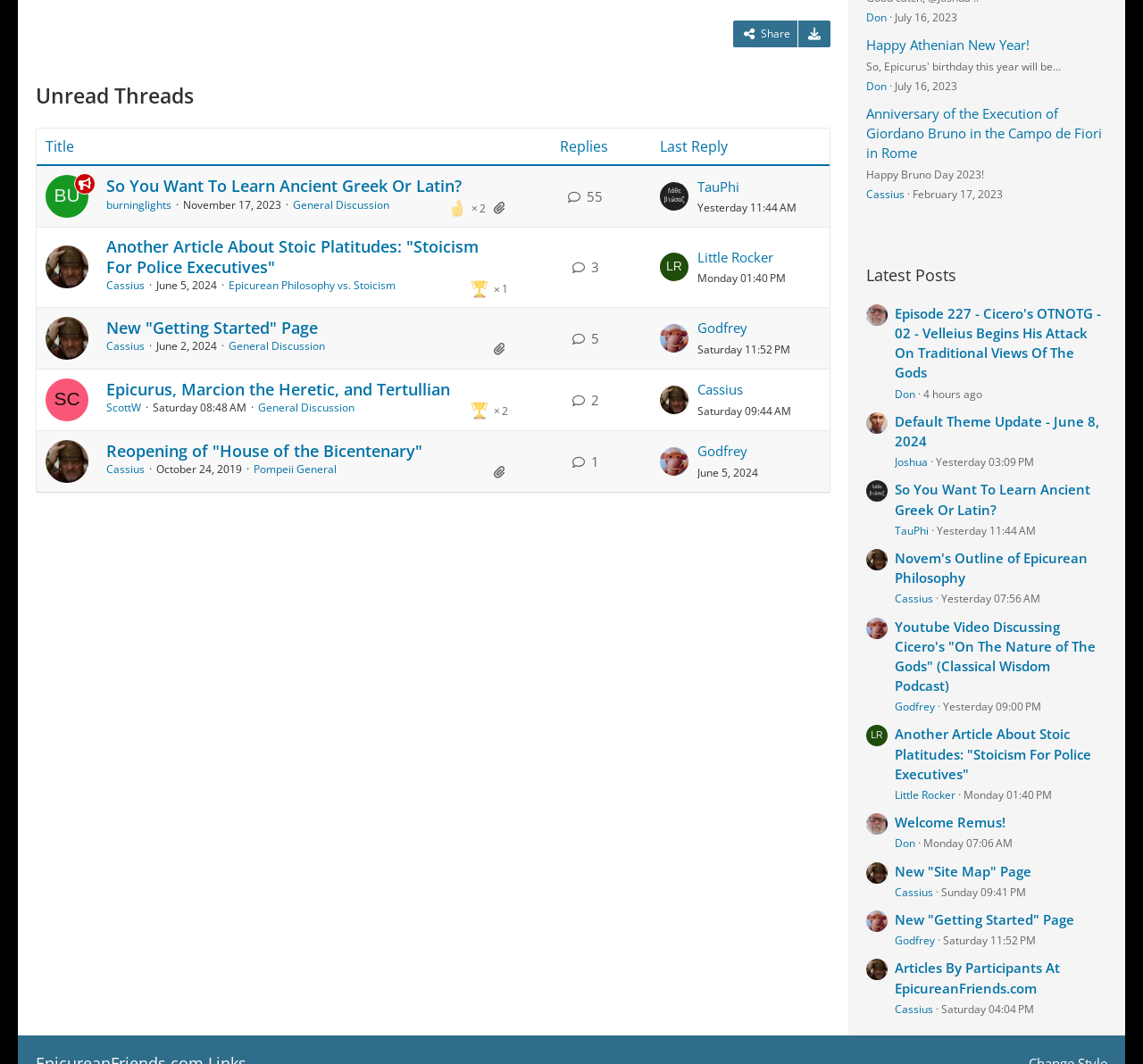How many replies does the second thread have?
Use the screenshot to answer the question with a single word or phrase.

55